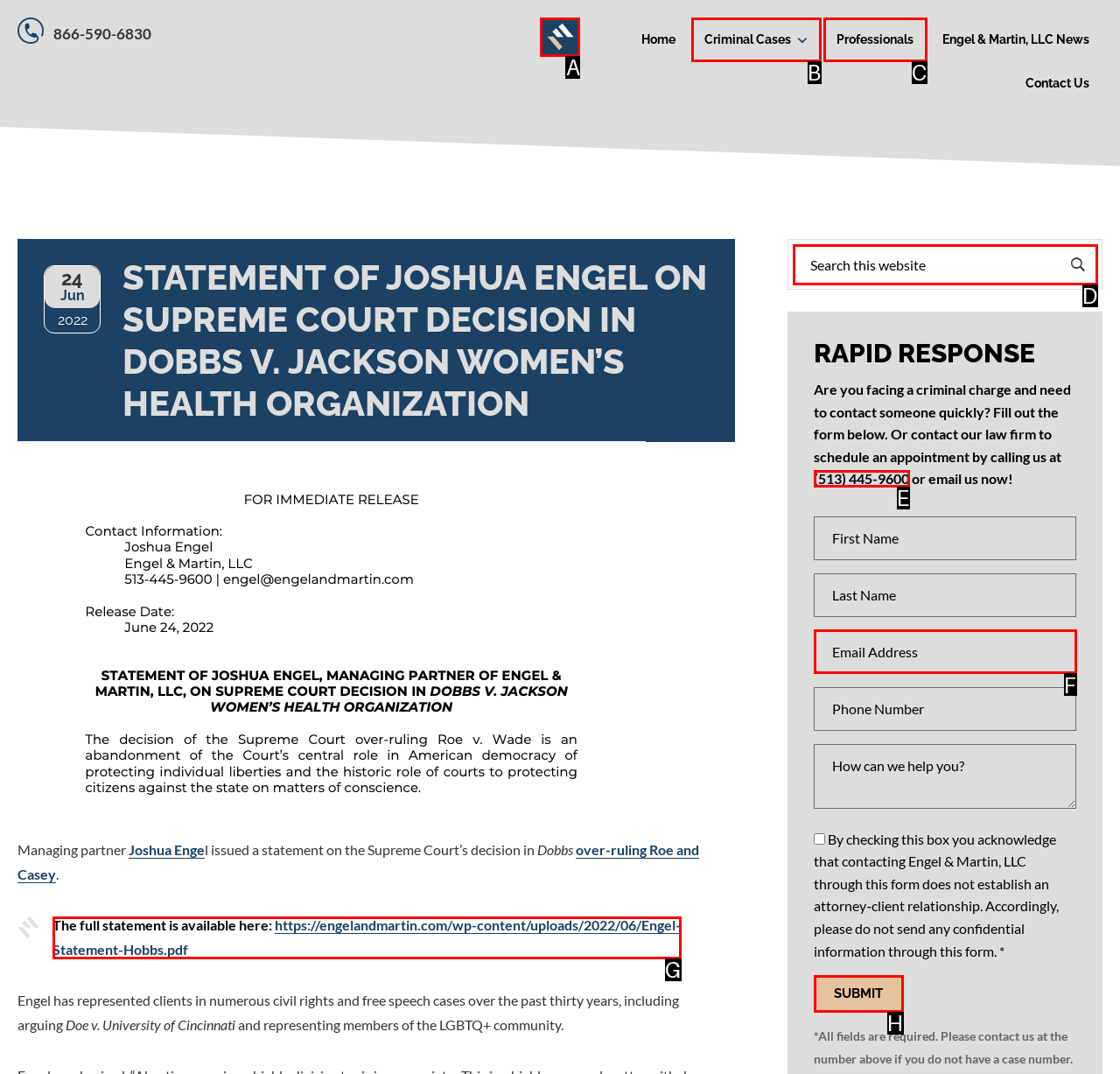Examine the description: https://engelandmartin.com/wp-content/uploads/2022/06/Engel-Statement-Hobbs.pdf and indicate the best matching option by providing its letter directly from the choices.

G